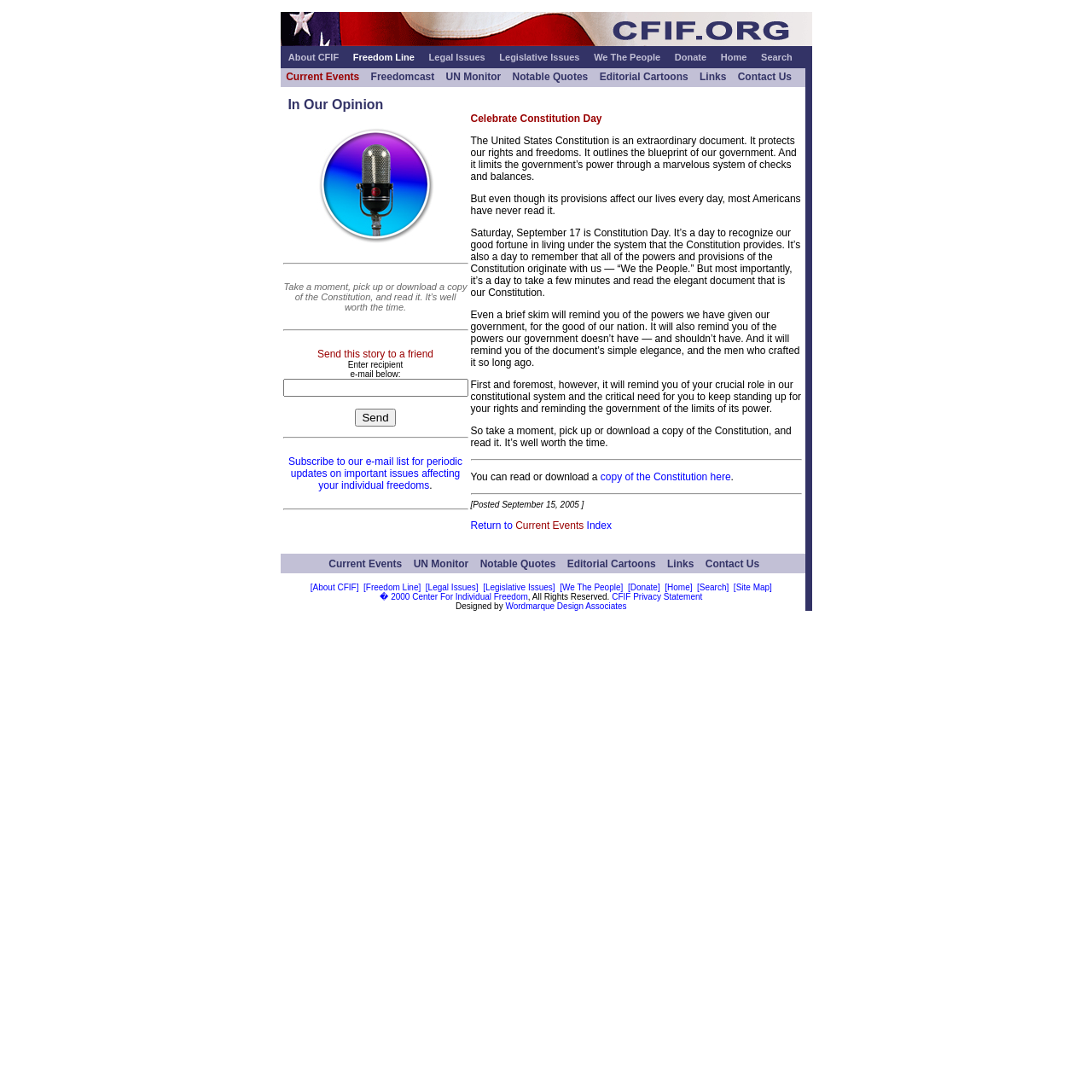Please mark the bounding box coordinates of the area that should be clicked to carry out the instruction: "Read or download a copy of the Constitution".

[0.55, 0.431, 0.669, 0.442]